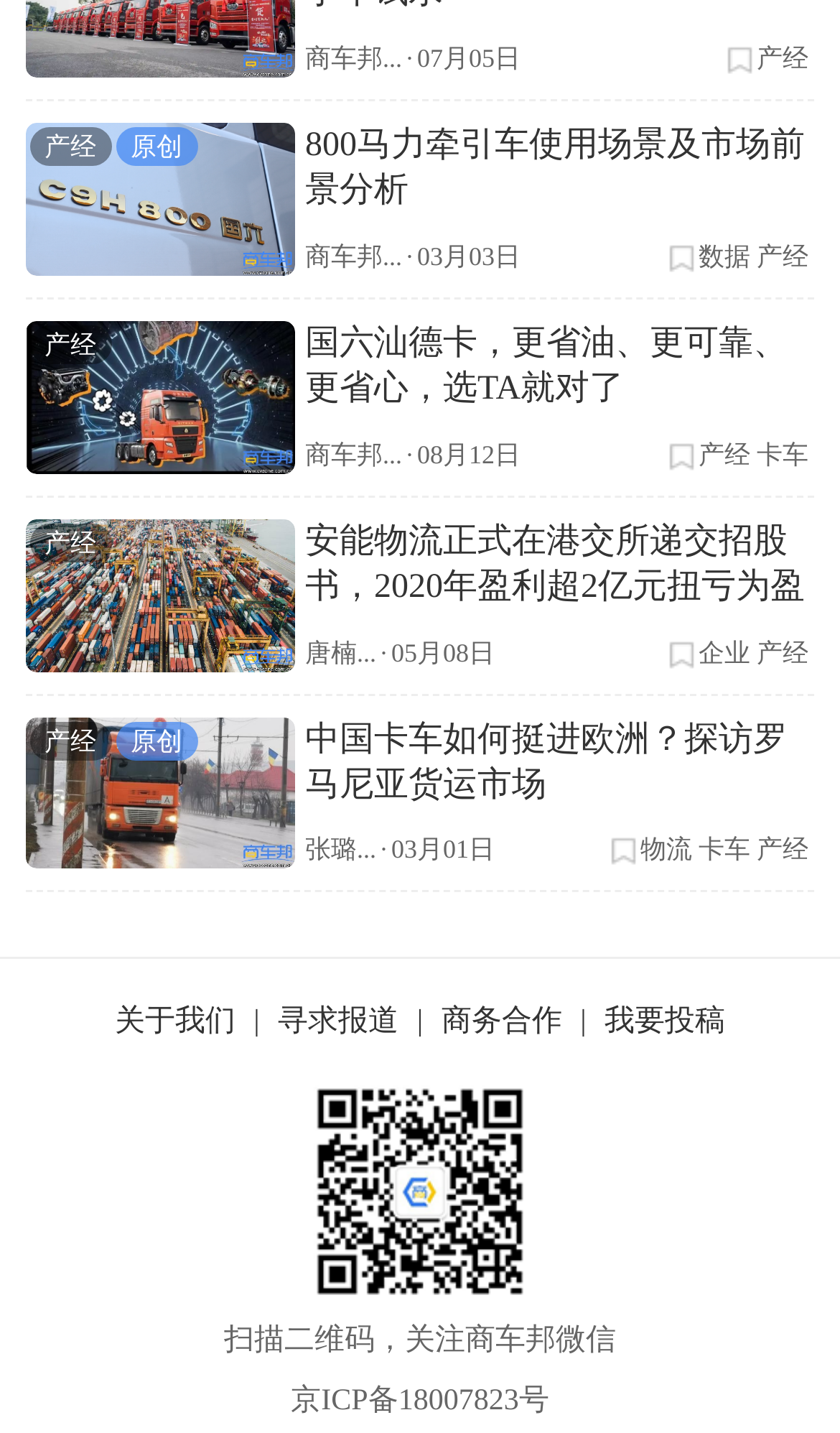Determine the bounding box coordinates of the clickable element to achieve the following action: 'Check about us'. Provide the coordinates as four float values between 0 and 1, formatted as [left, top, right, bottom].

[0.137, 0.7, 0.28, 0.727]